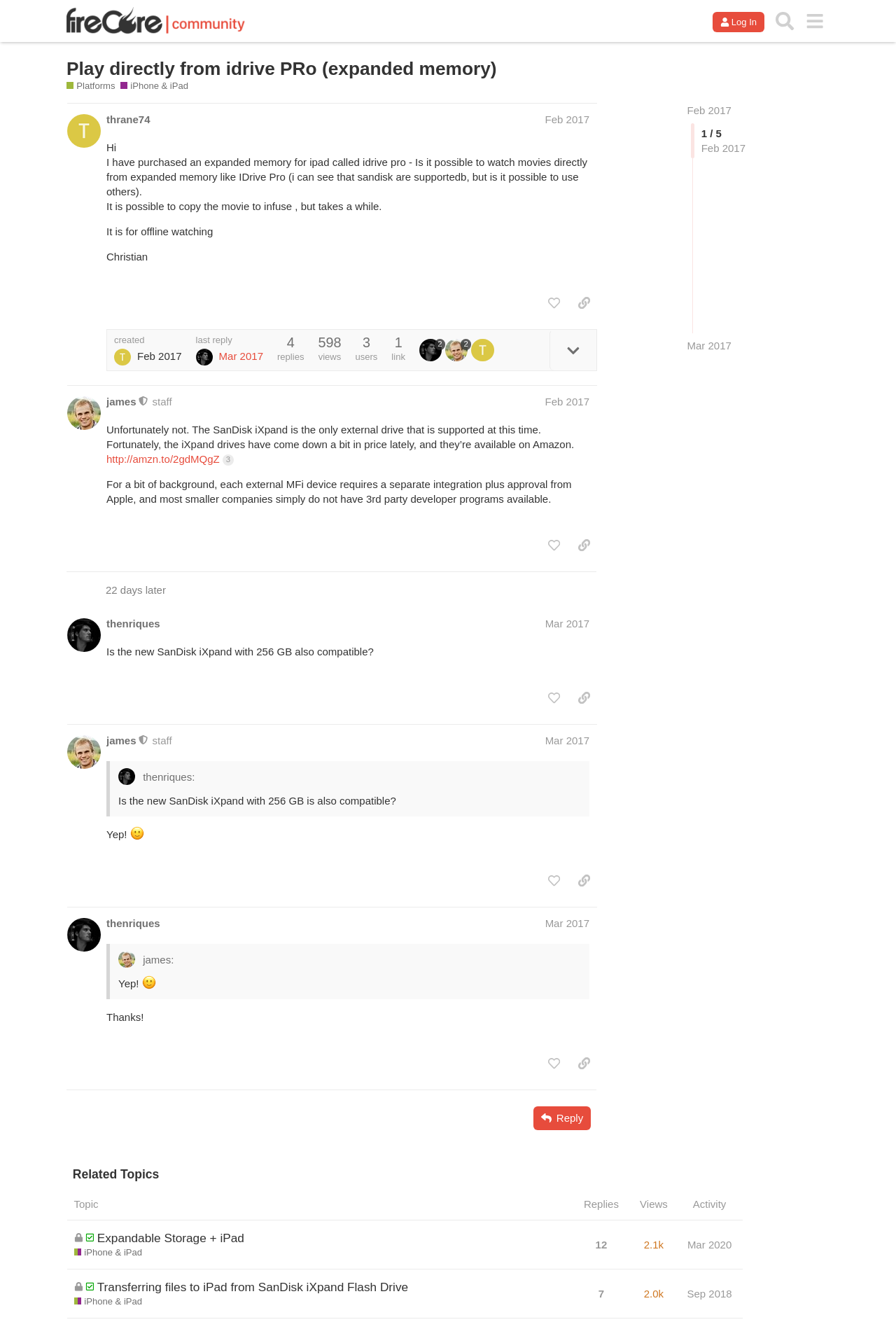Find the bounding box coordinates of the clickable element required to execute the following instruction: "View the post by @thrane74". Provide the coordinates as four float numbers between 0 and 1, i.e., [left, top, right, bottom].

[0.075, 0.078, 0.755, 0.29]